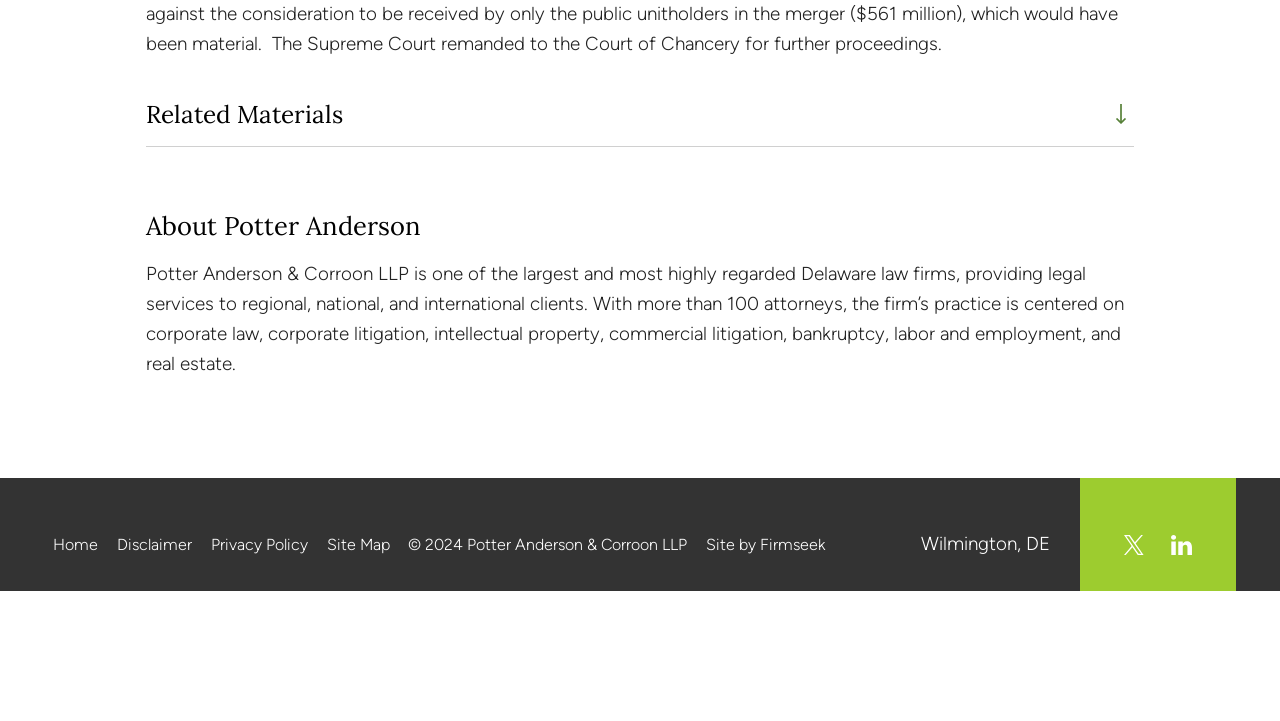How many social media links are there?
Using the image, respond with a single word or phrase.

2